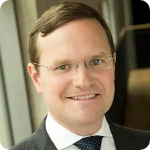Respond to the question below with a concise word or phrase:
What recognition has Blake Edwards received?

Rising Star